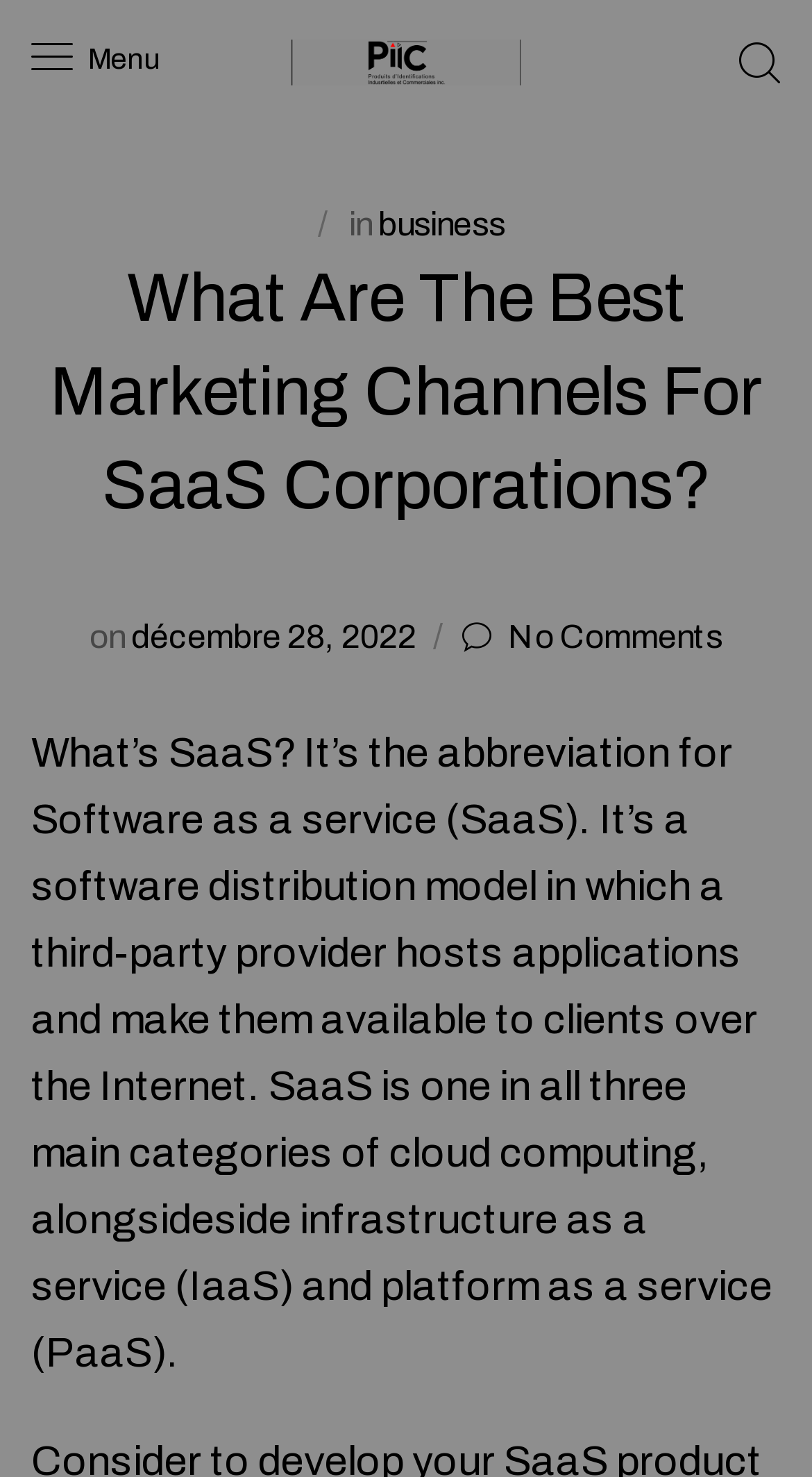How many categories of cloud computing are mentioned?
Refer to the image and give a detailed answer to the question.

I found the answer in the paragraph that explains SaaS, which mentions that SaaS is one in all three main categories of cloud computing, along with infrastructure as a service (IaaS) and platform as a service (PaaS).